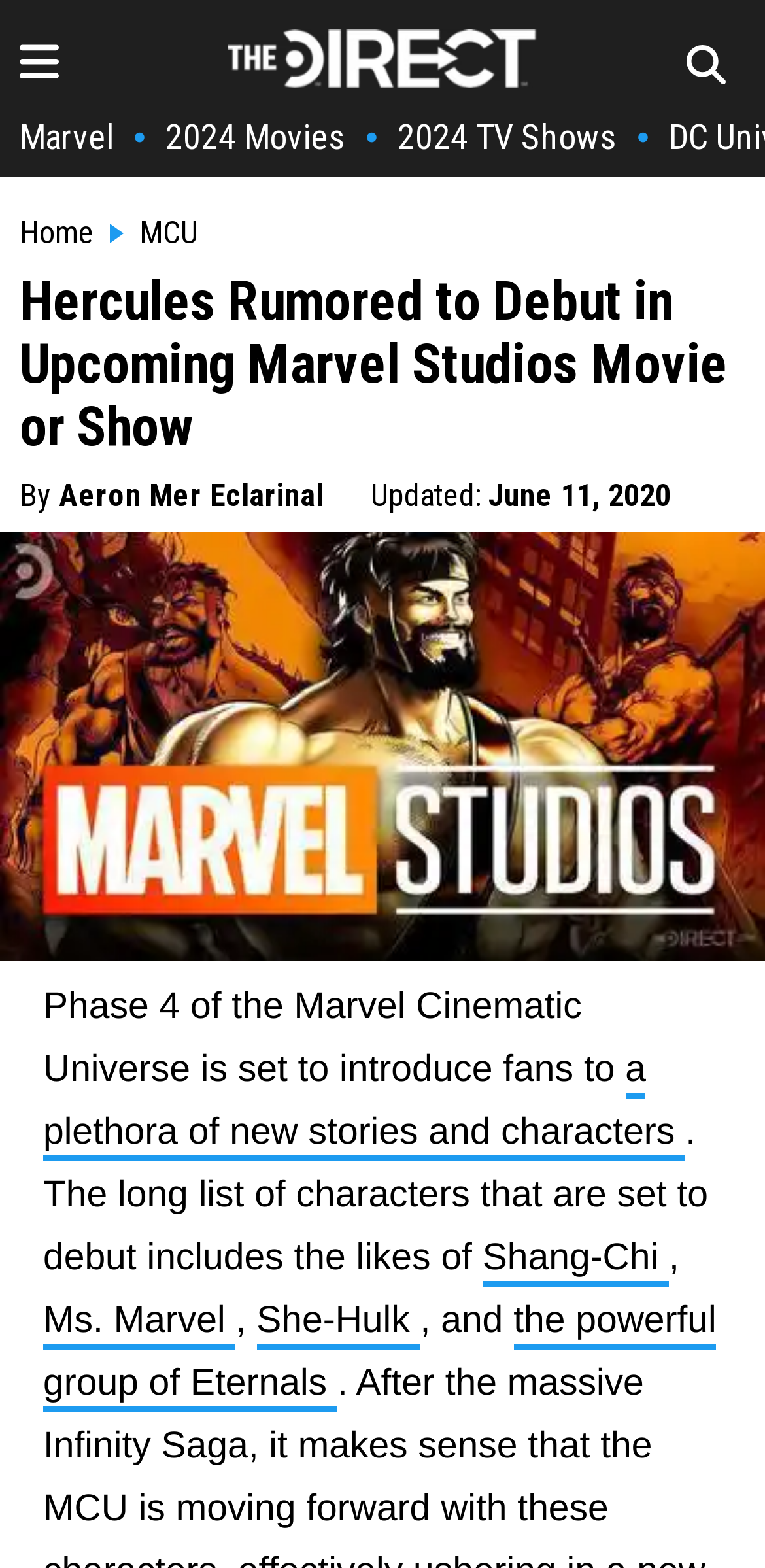Using the format (top-left x, top-left y, bottom-right x, bottom-right y), provide the bounding box coordinates for the described UI element. All values should be floating point numbers between 0 and 1: Cart

None